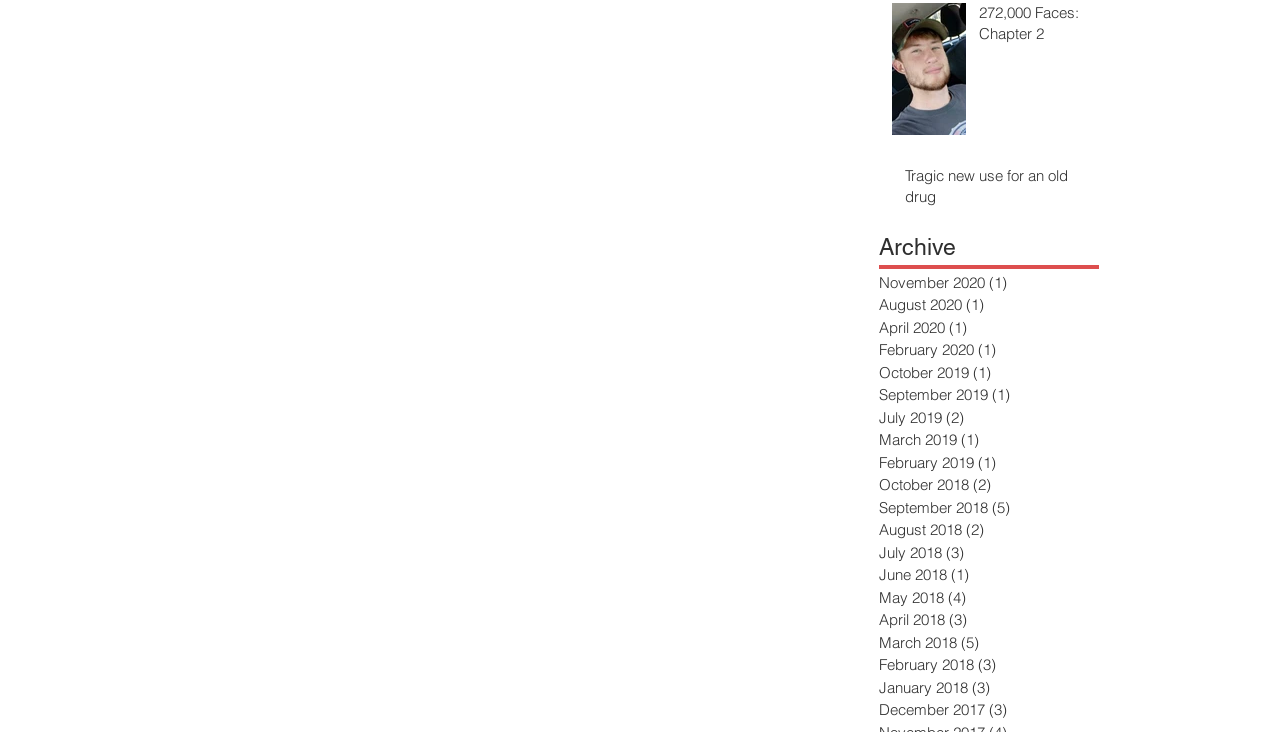Please identify the bounding box coordinates of the region to click in order to complete the task: "go to archive 'November 2020'". The coordinates must be four float numbers between 0 and 1, specified as [left, top, right, bottom].

[0.687, 0.371, 0.851, 0.402]